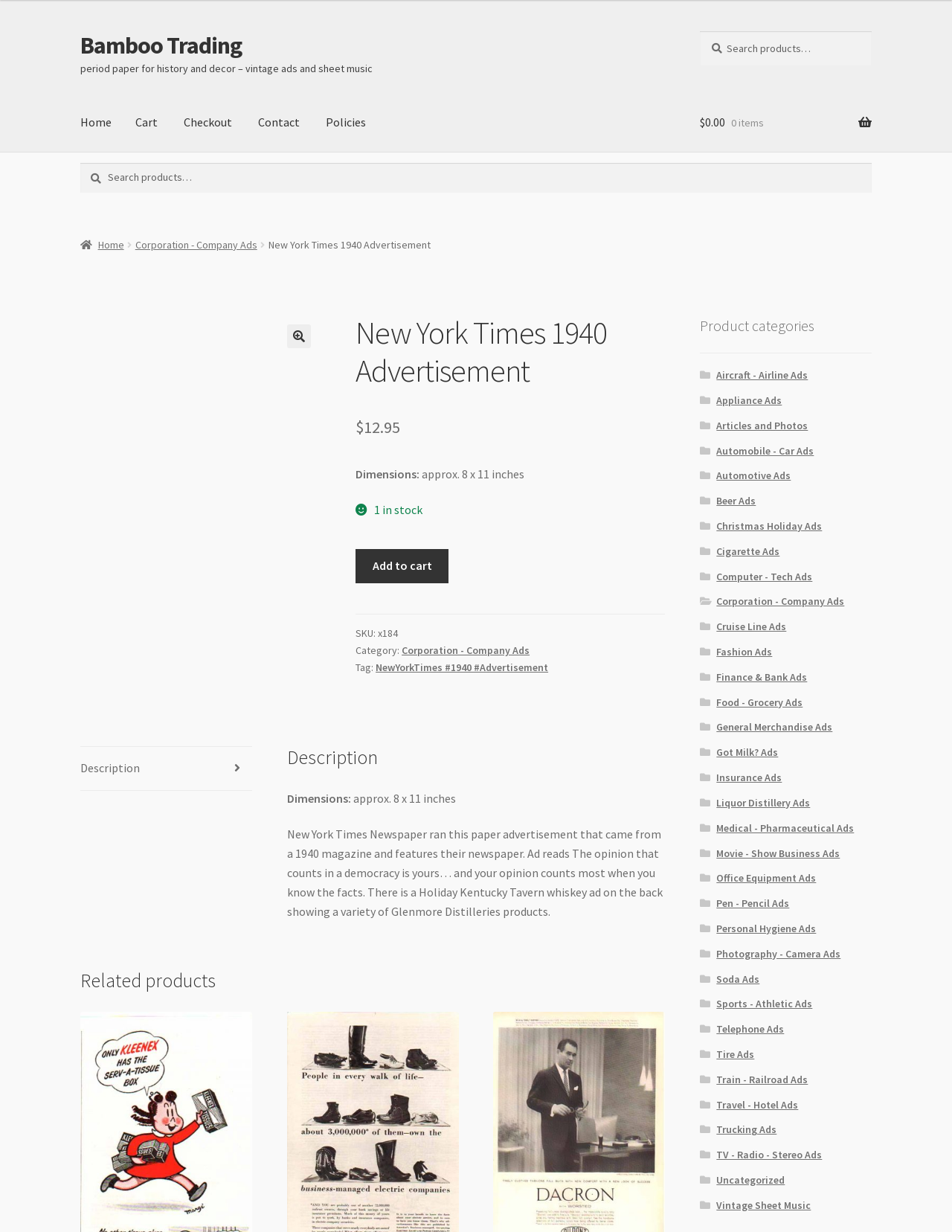Find the bounding box coordinates of the element to click in order to complete the given instruction: "Add to cart."

[0.374, 0.446, 0.471, 0.473]